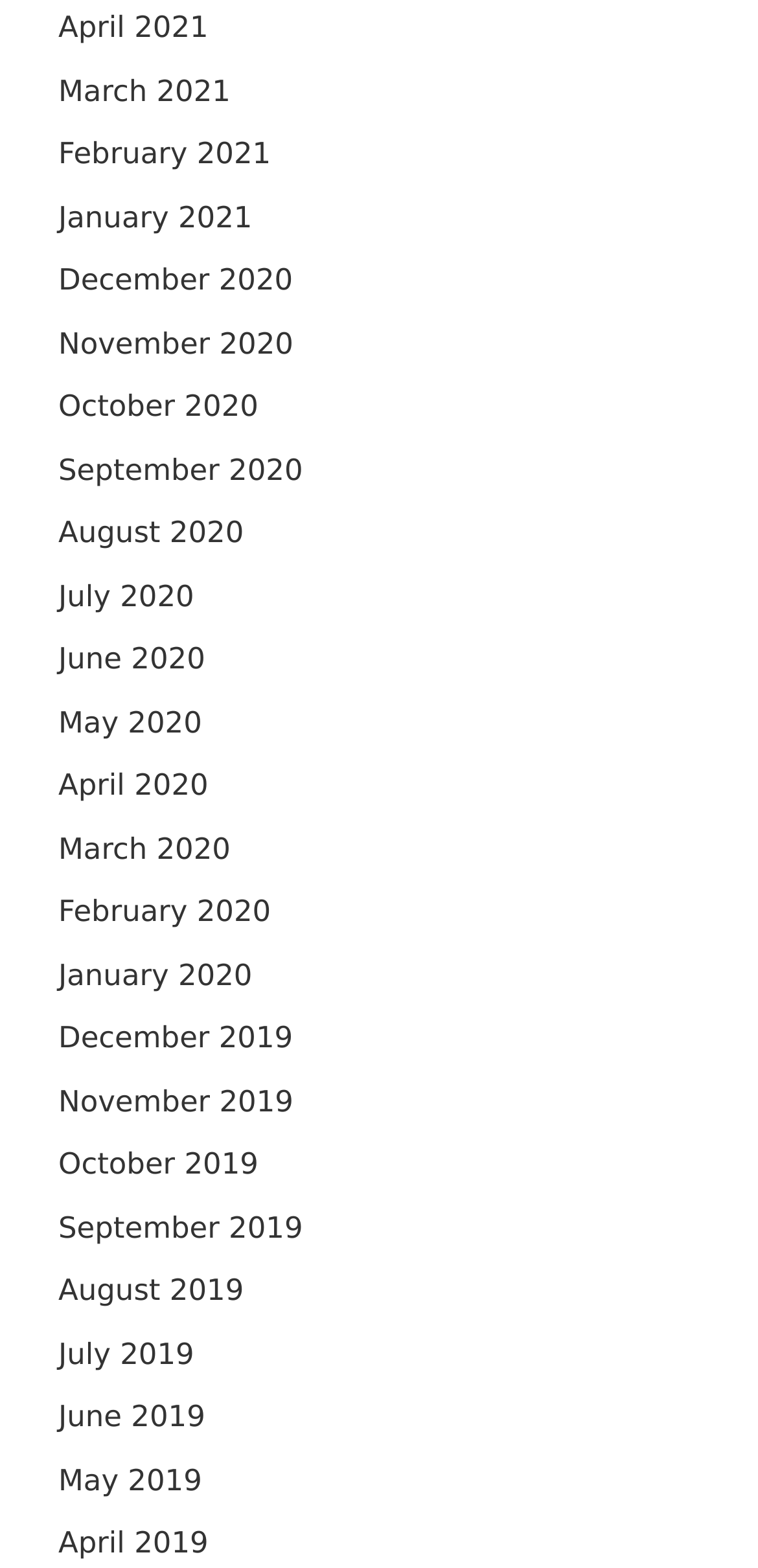Indicate the bounding box coordinates of the clickable region to achieve the following instruction: "go to March 2020."

[0.077, 0.53, 0.304, 0.552]